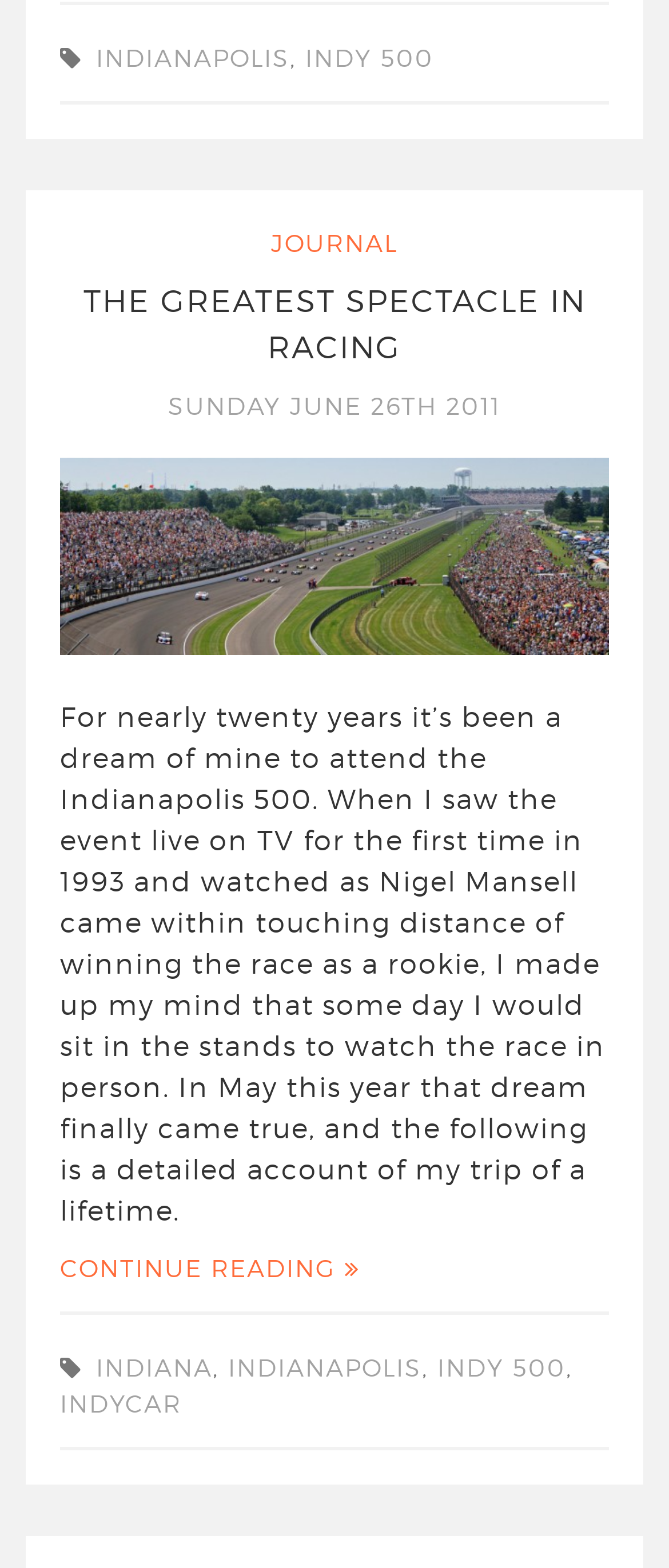What is the author's experience with the event?
Craft a detailed and extensive response to the question.

The author's experience with the event is that they first watched it on TV in 1993 and then attended it in person in May of the current year. This can be inferred from the text 'When I saw the event live on TV for the first time in 1993' and 'In May this year that dream finally came true'.